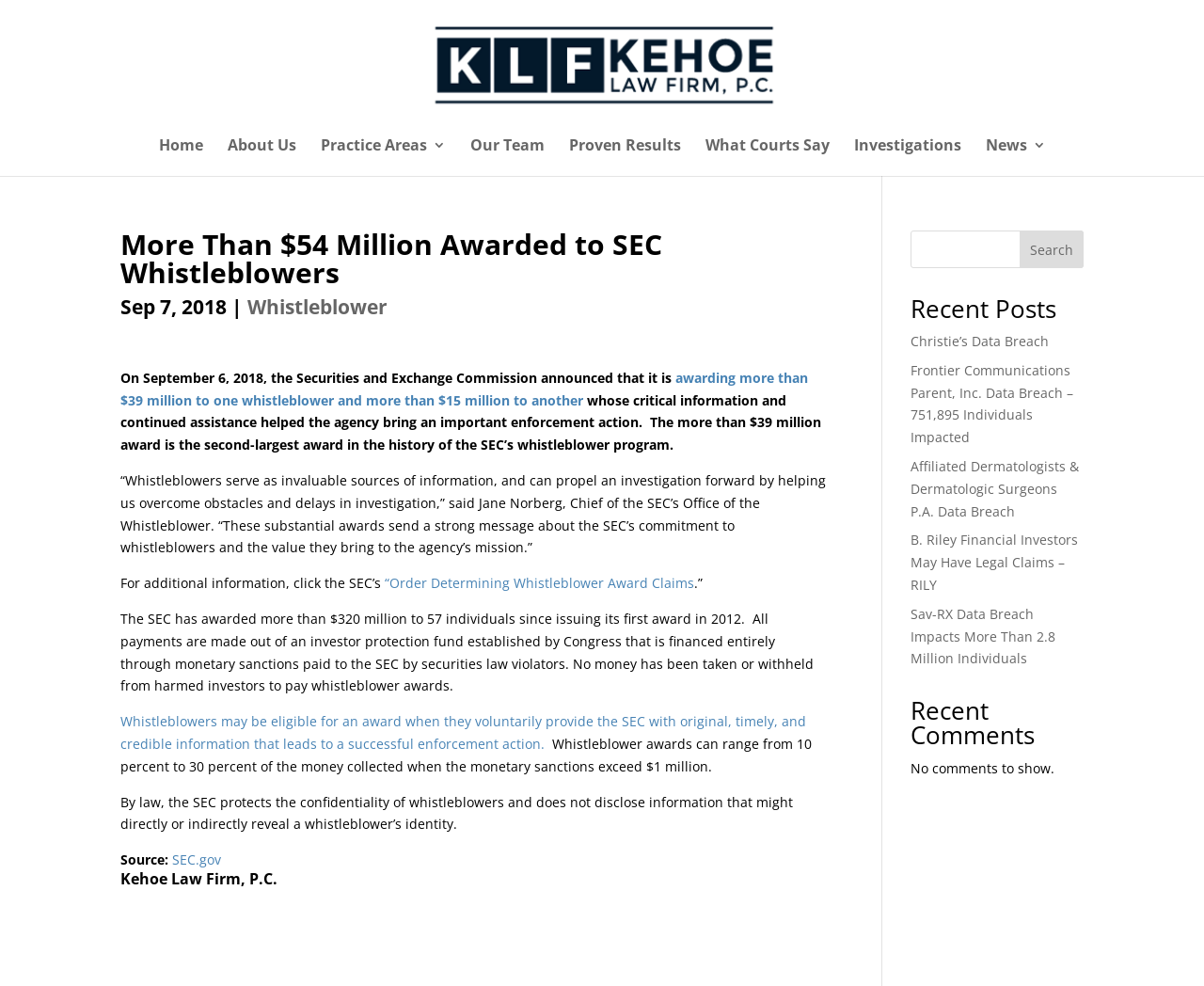Please identify the bounding box coordinates of where to click in order to follow the instruction: "Visit the 'SEC.gov' website".

[0.143, 0.863, 0.184, 0.881]